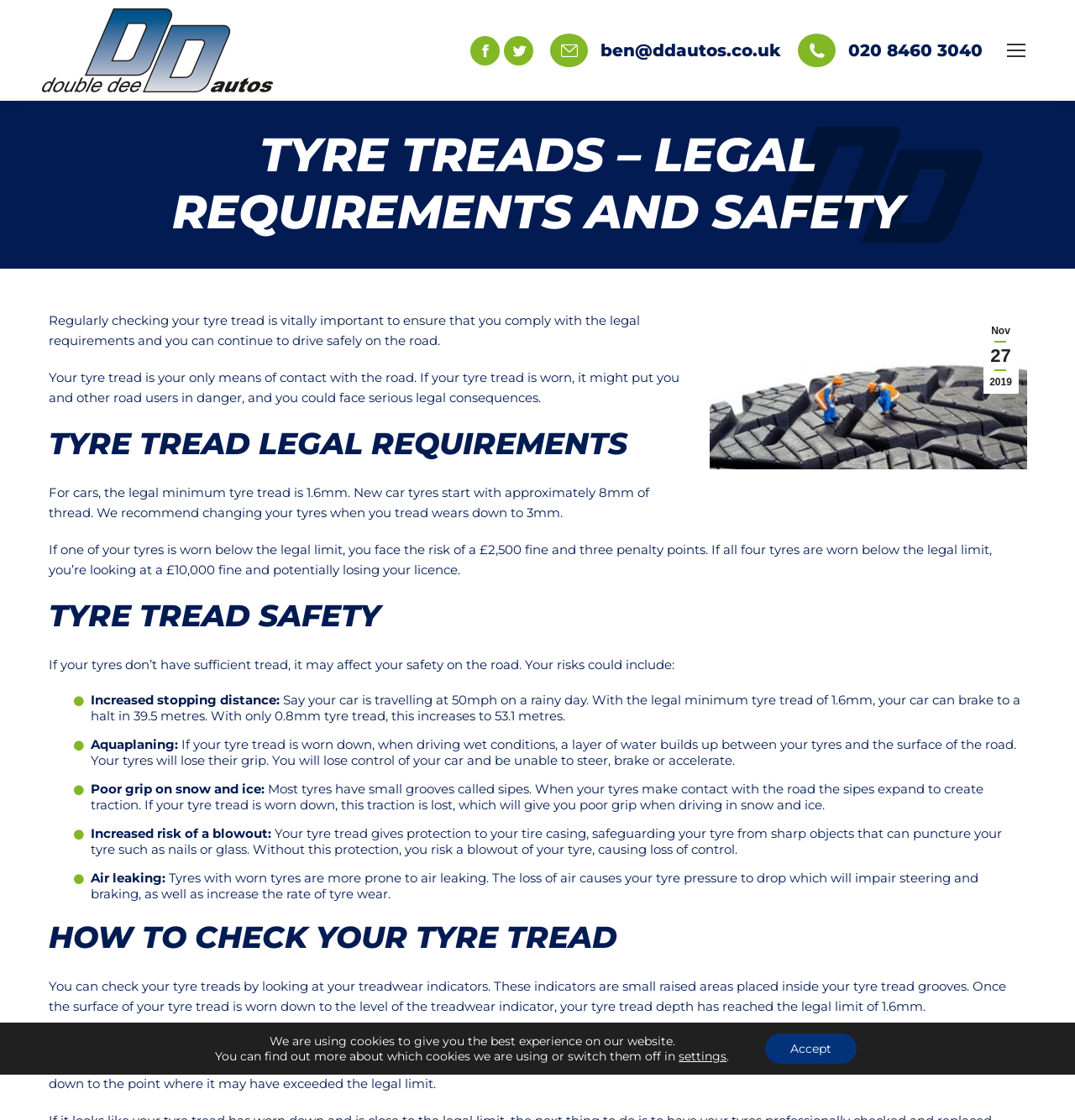Show the bounding box coordinates for the HTML element described as: "Nov272019".

[0.914, 0.285, 0.947, 0.352]